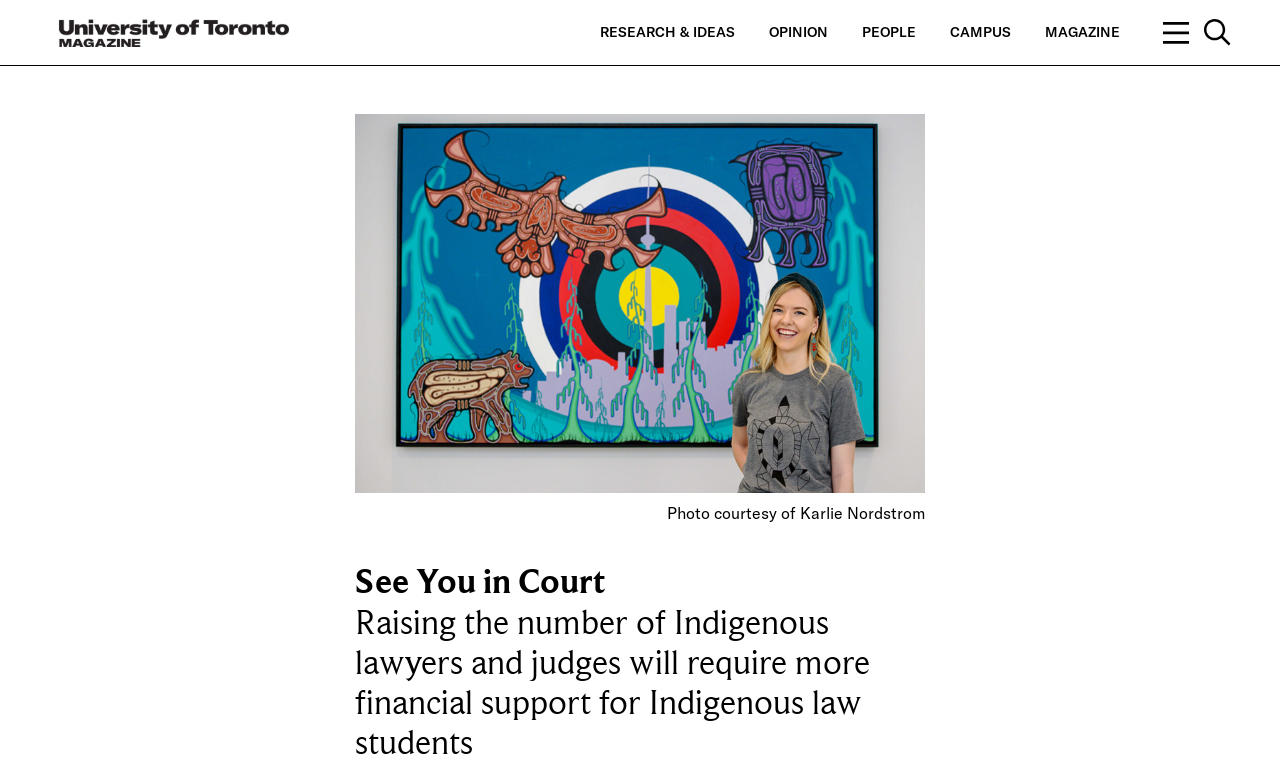What is the name of the magazine?
With the help of the image, please provide a detailed response to the question.

I determined the answer by looking at the top-left corner of the webpage, where I found a link with the text 'University of Toronto Magazine' and an image with the same name.